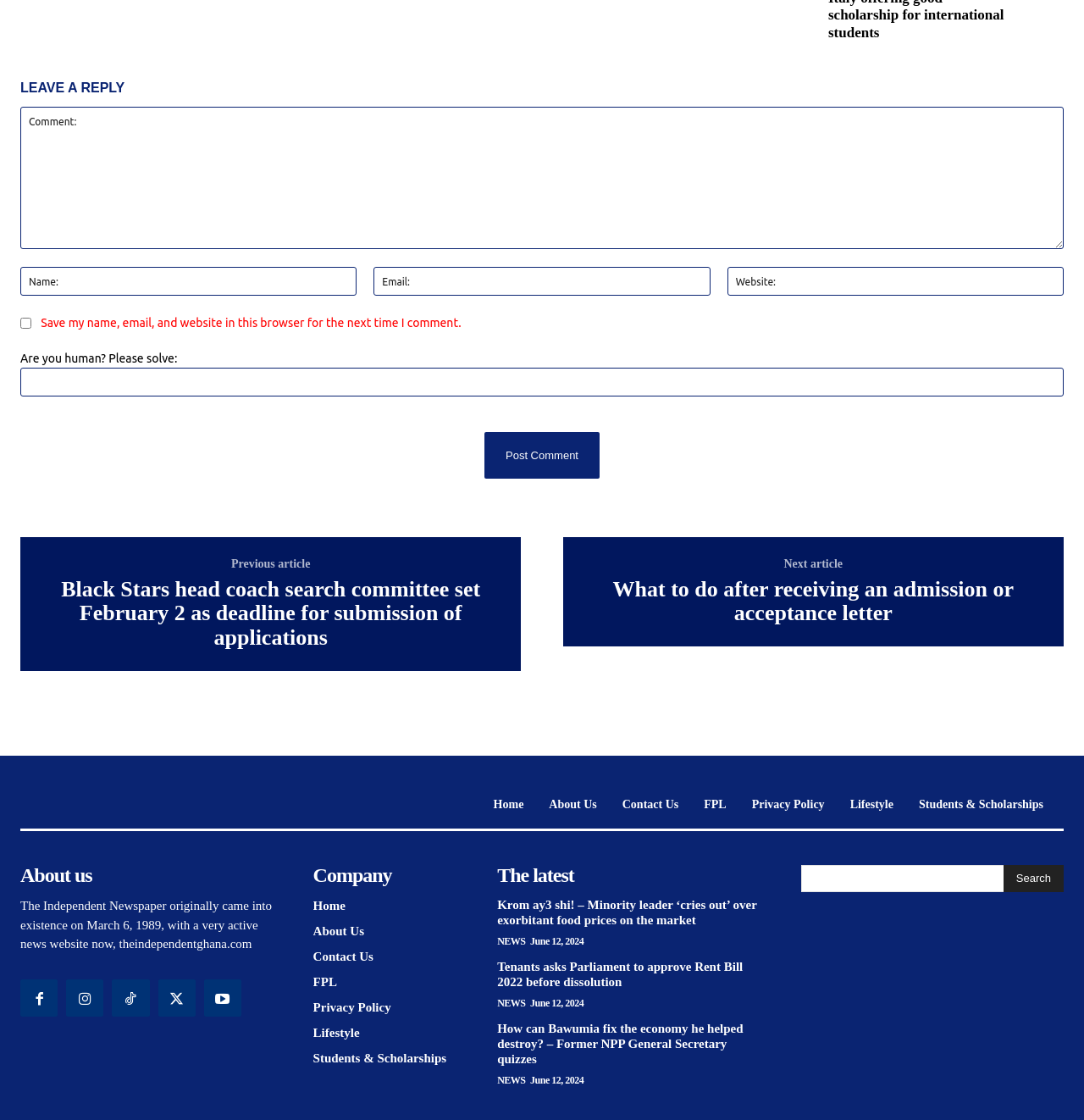Please find the bounding box coordinates of the element's region to be clicked to carry out this instruction: "Read the latest news".

[0.459, 0.801, 0.701, 0.829]